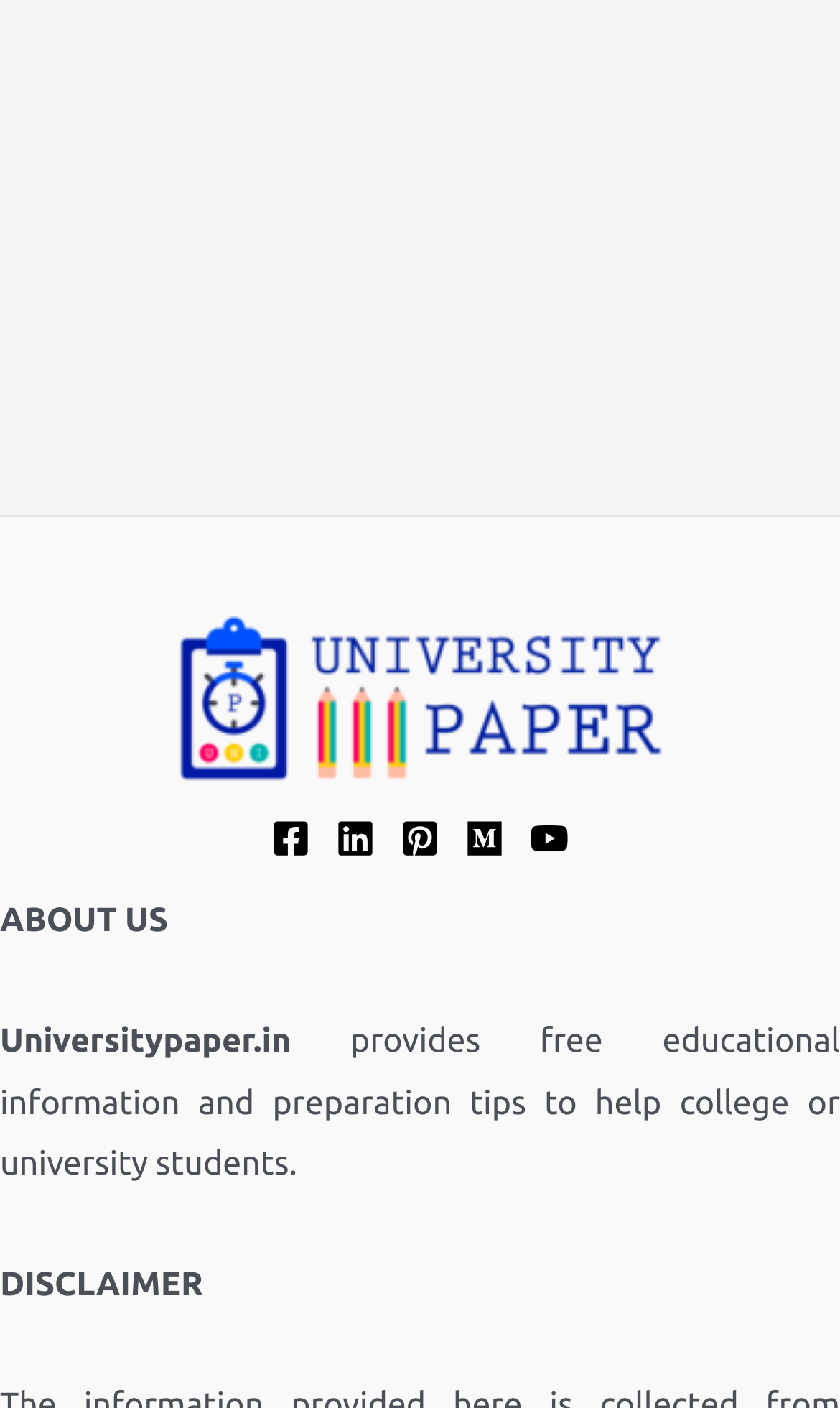Show the bounding box coordinates of the element that should be clicked to complete the task: "follow on Facebook".

[0.323, 0.582, 0.369, 0.609]